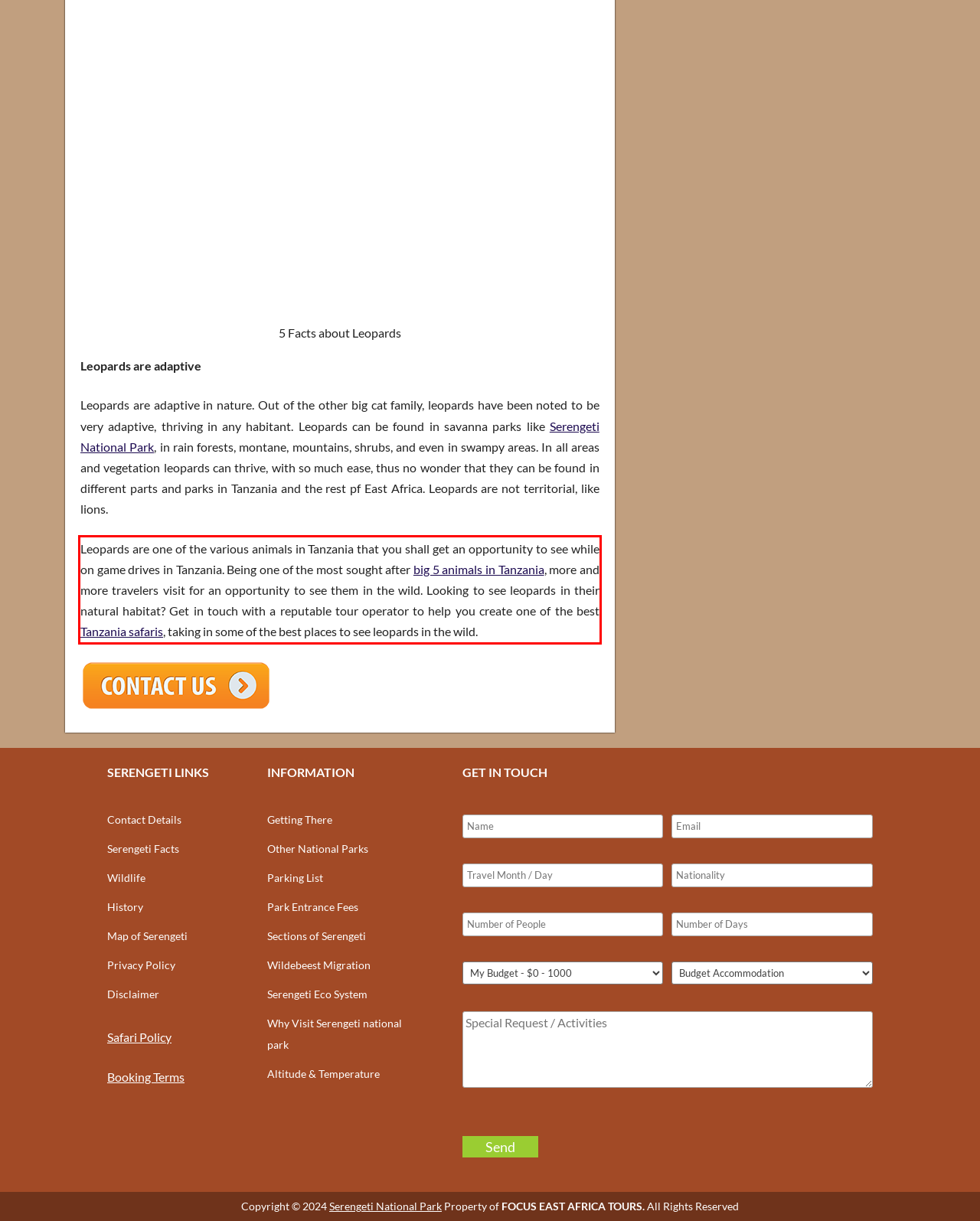Your task is to recognize and extract the text content from the UI element enclosed in the red bounding box on the webpage screenshot.

Leopards are one of the various animals in Tanzania that you shall get an opportunity to see while on game drives in Tanzania. Being one of the most sought after big 5 animals in Tanzania, more and more travelers visit for an opportunity to see them in the wild. Looking to see leopards in their natural habitat? Get in touch with a reputable tour operator to help you create one of the best Tanzania safaris, taking in some of the best places to see leopards in the wild.